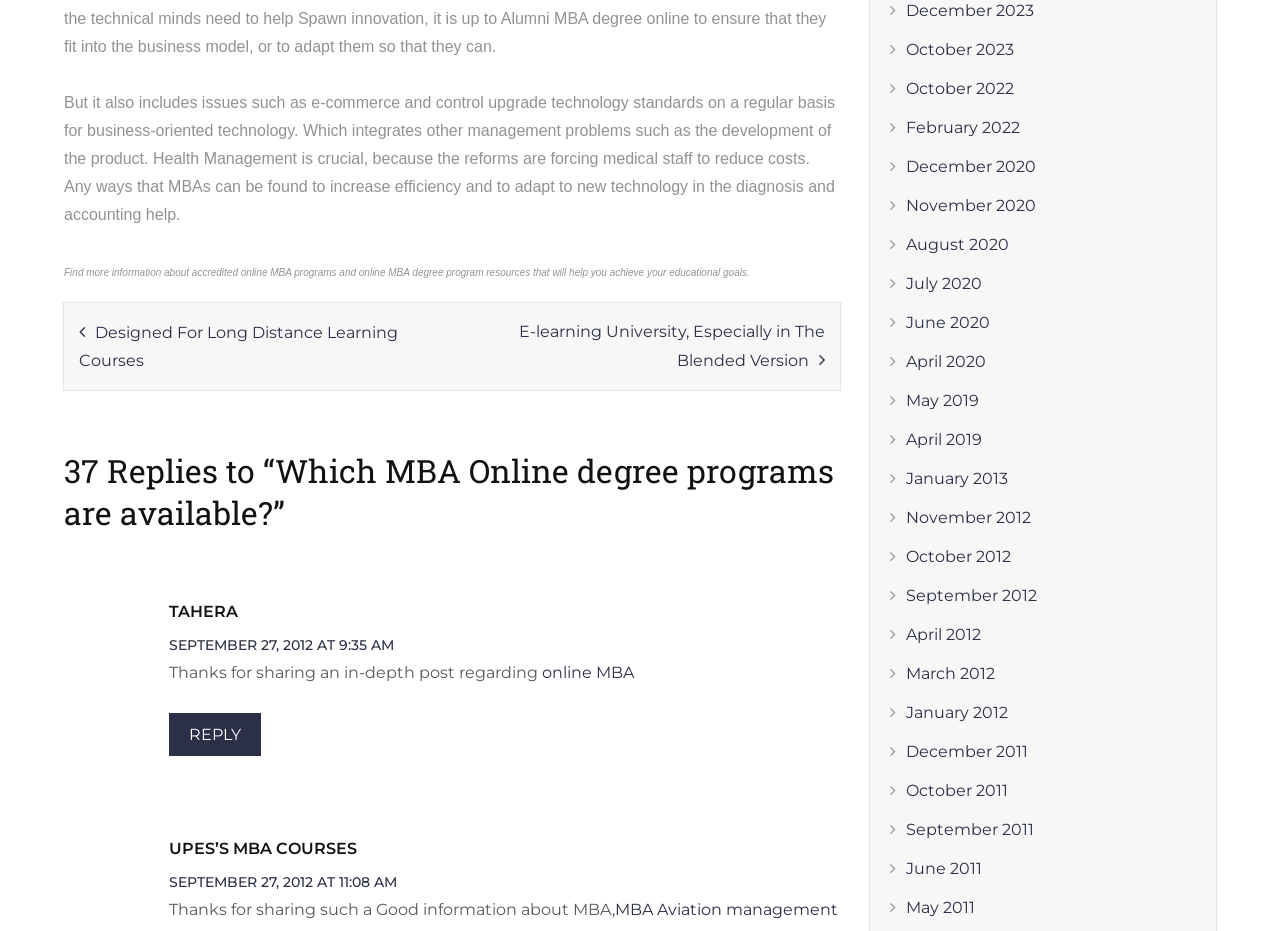What is the topic of the article?
Refer to the image and provide a detailed answer to the question.

The topic of the article can be determined by reading the static text at the top of the webpage, which mentions 'Which MBA Online degree programs are available?' and discusses issues related to MBA programs, such as e-commerce and control upgrade technology standards.